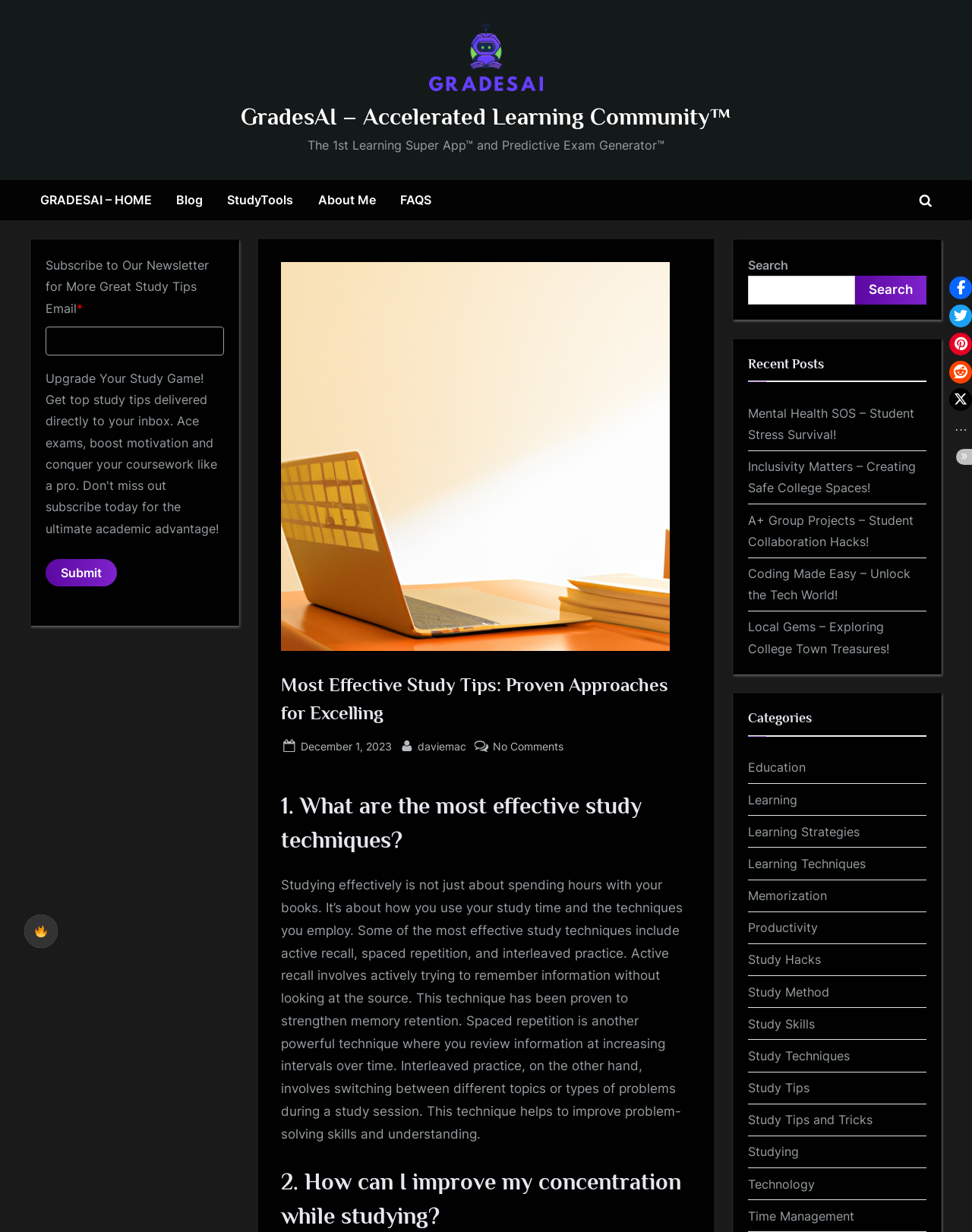Please determine the bounding box coordinates of the element's region to click in order to carry out the following instruction: "Subscribe to the newsletter". The coordinates should be four float numbers between 0 and 1, i.e., [left, top, right, bottom].

[0.047, 0.265, 0.23, 0.288]